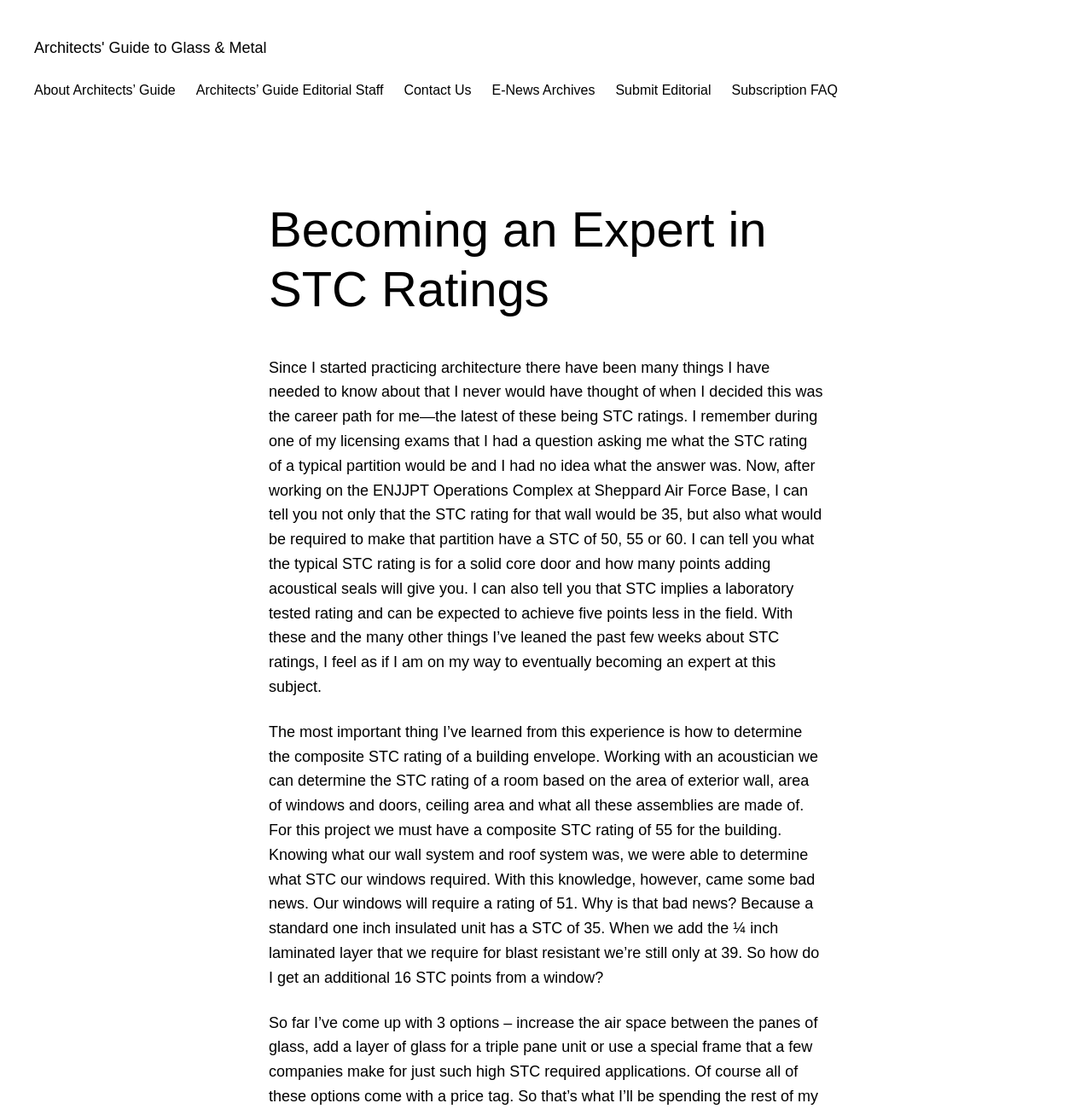Carefully examine the image and provide an in-depth answer to the question: How many points do acoustical seals add to an STC rating?

The text states that adding acoustical seals will give 'you some points', but it does not specify the exact number of points.